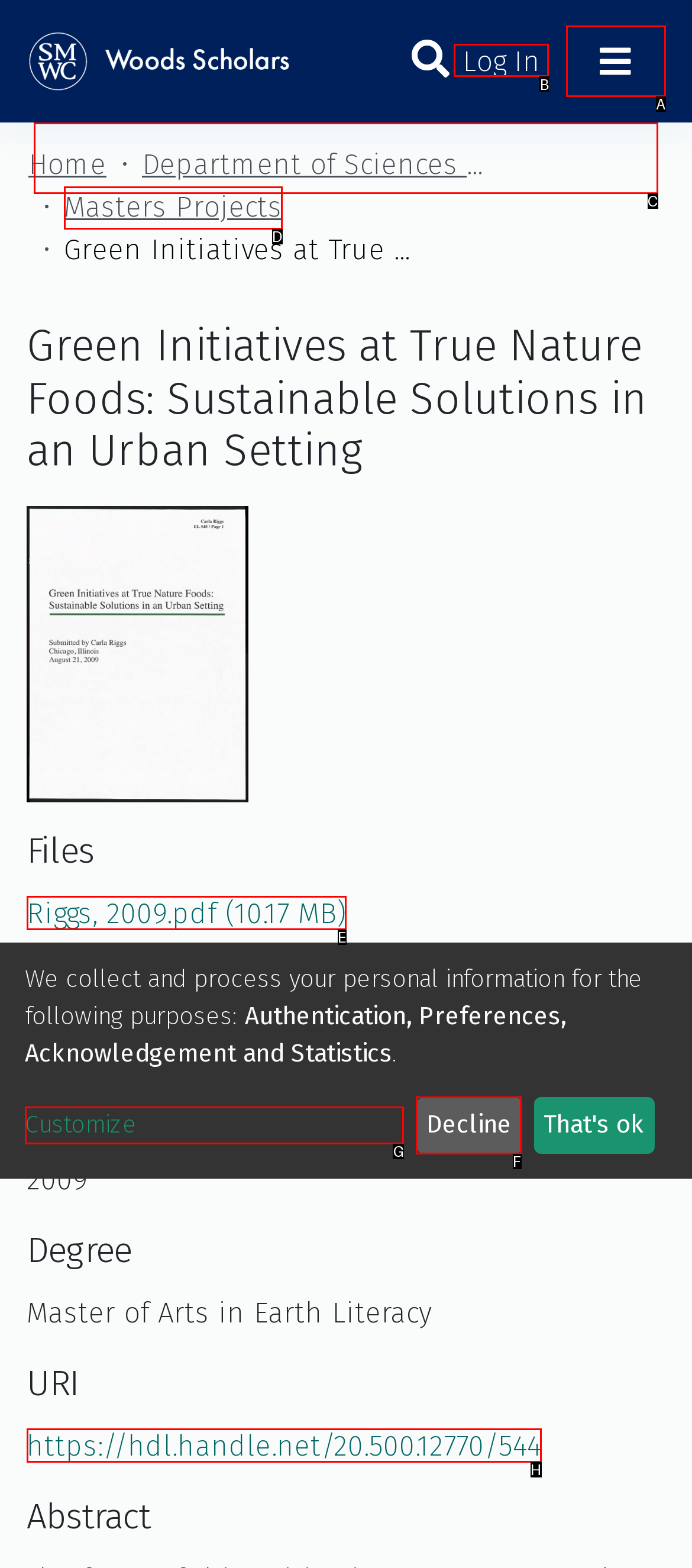Select the appropriate HTML element that needs to be clicked to finish the task: Log in to your account
Reply with the letter of the chosen option.

B